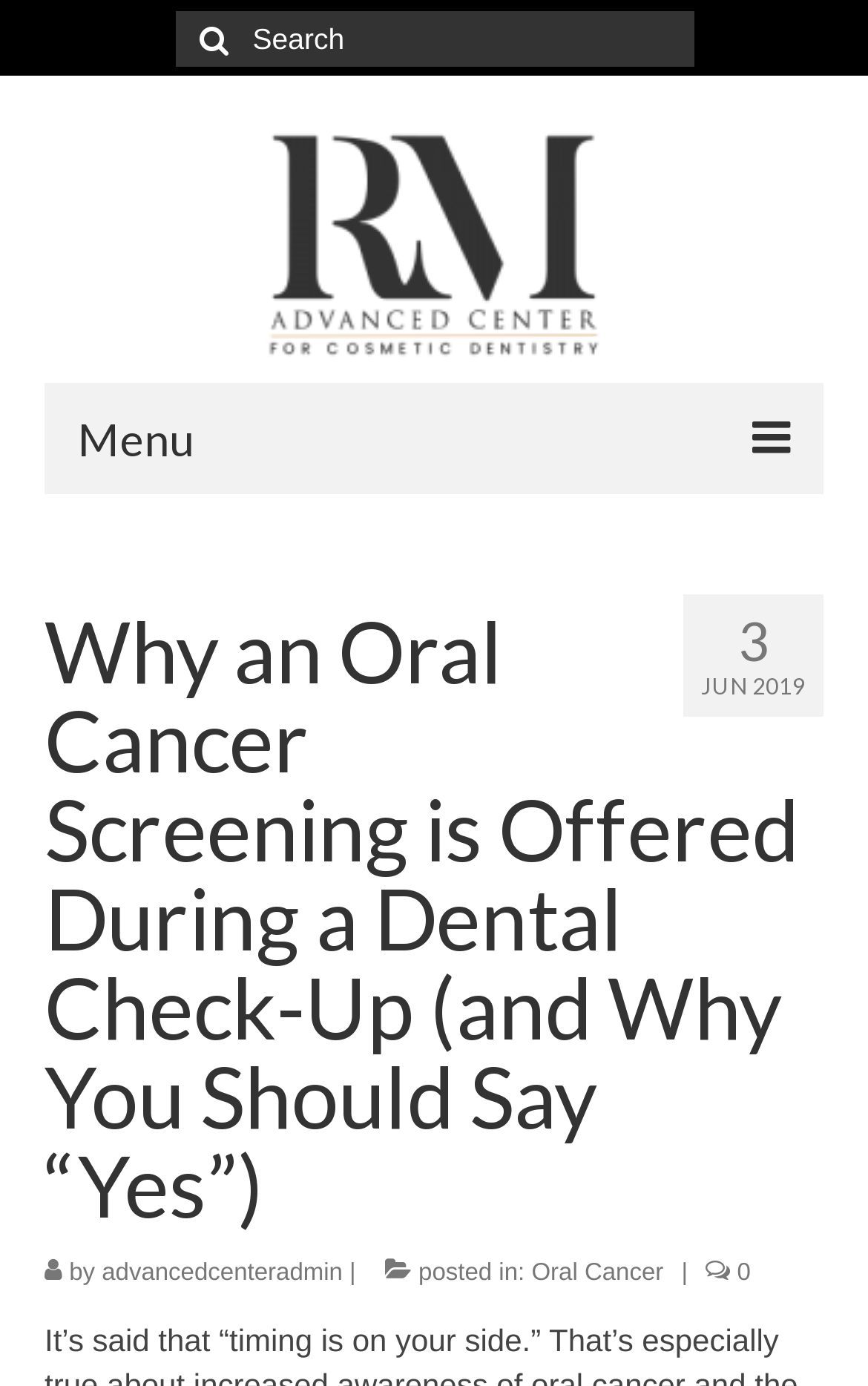Is there a search function on the webpage?
Please provide a comprehensive answer to the question based on the webpage screenshot.

The search function can be found by looking at the search bar located at the top of the webpage, which includes a textbox and a button with a magnifying glass icon.